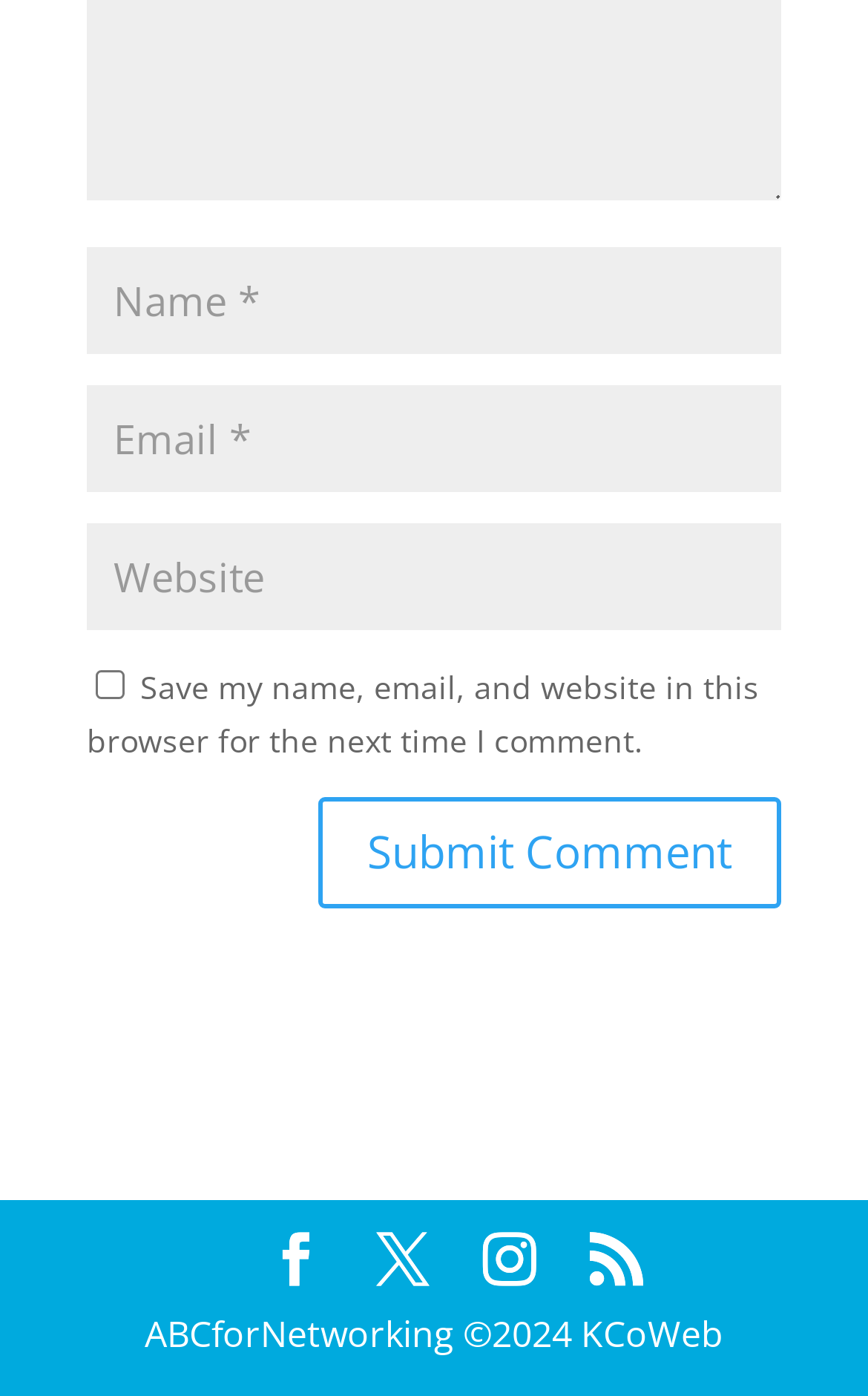Find the bounding box coordinates for the area that should be clicked to accomplish the instruction: "Check the save comment option".

[0.11, 0.48, 0.144, 0.501]